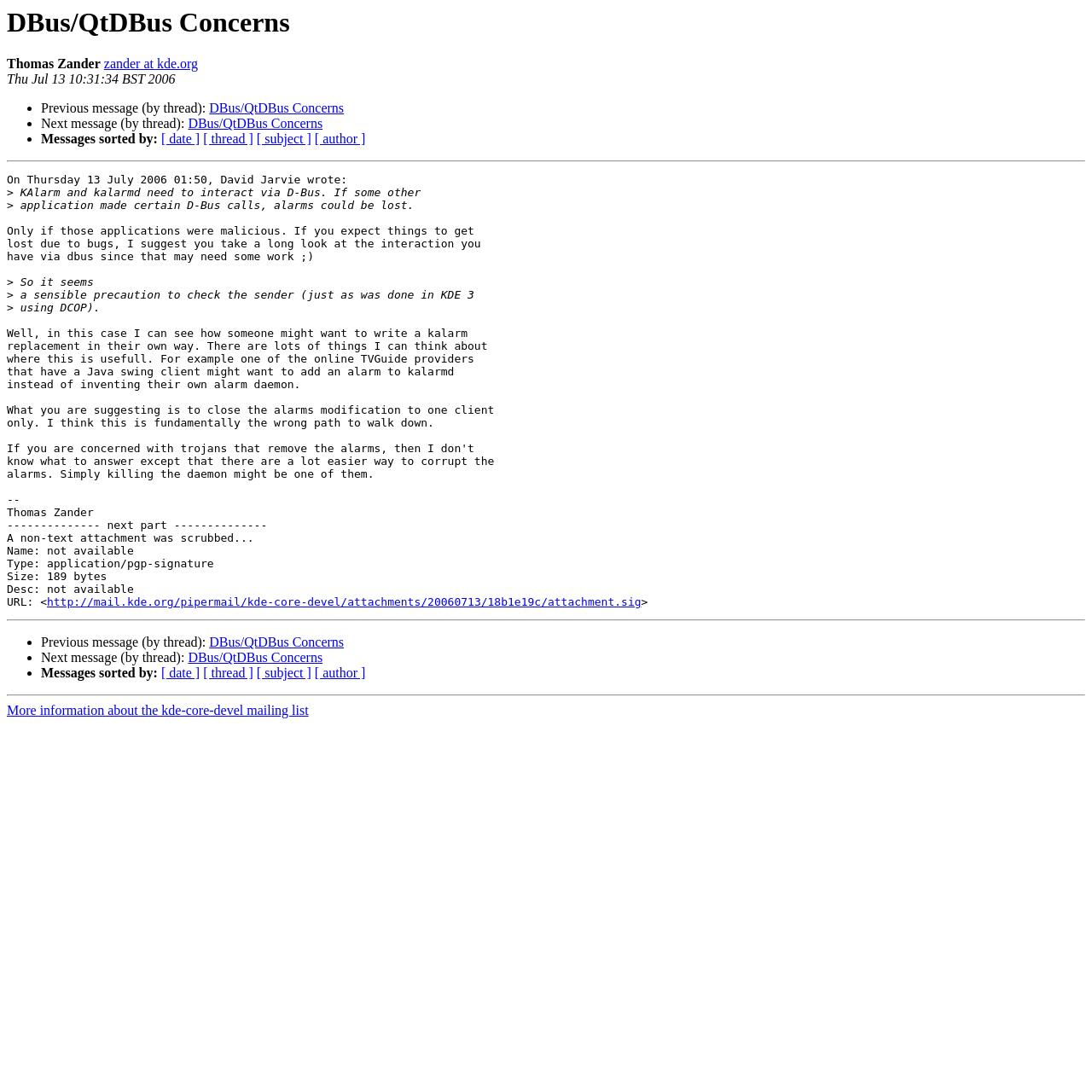What is the content of the message?
Please provide a comprehensive answer based on the information in the image.

The content of the message is a discussion about D-Bus and QtDBus, specifically about how KAlarm and kalarmd interact via D-Bus and the potential risks of losing alarms due to malicious applications or bugs.